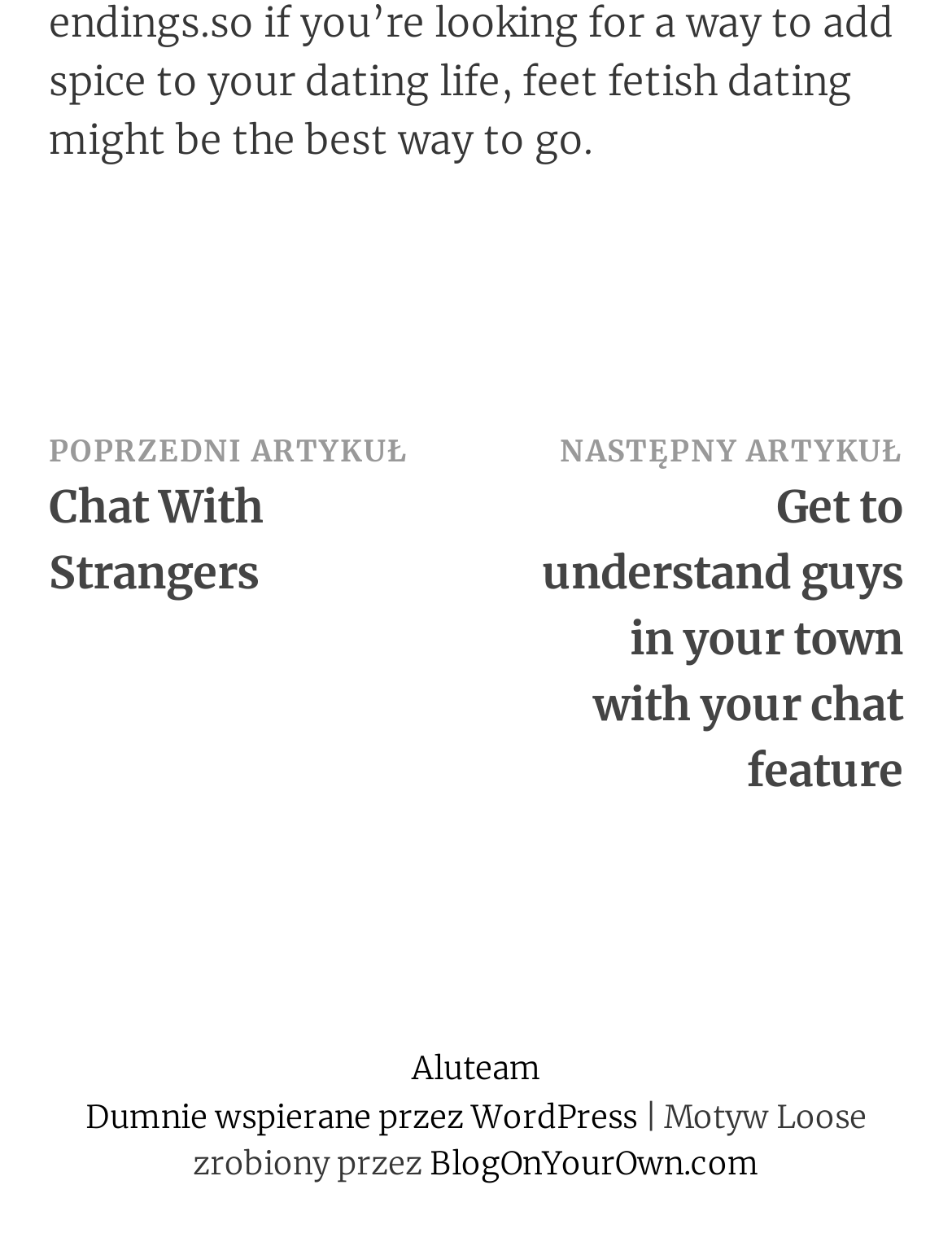What is the theme of the website?
Provide an in-depth and detailed explanation in response to the question.

I found a static text element with the text 'Motyw Loose zrobiony przez' which indicates that the theme of the website is Loose.